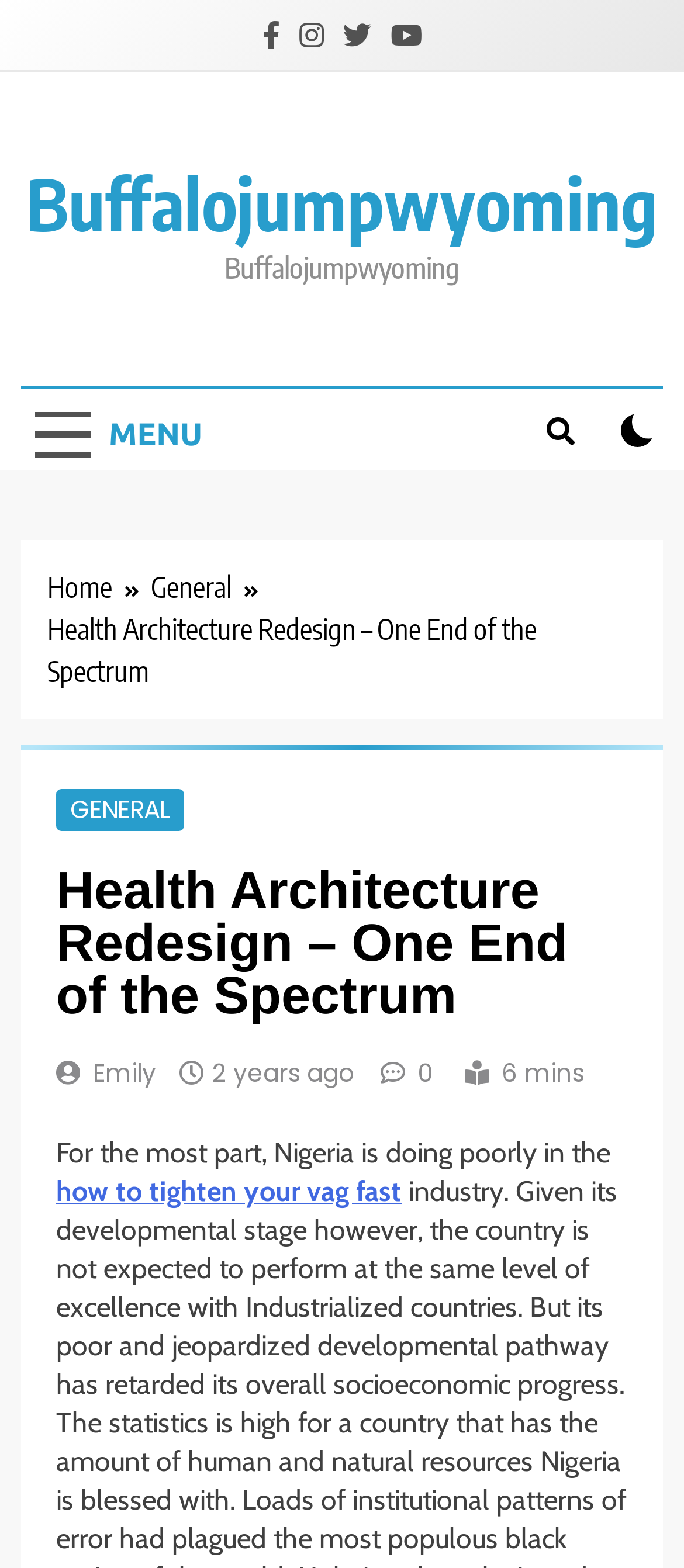Who is the author of the article?
Look at the image and answer with only one word or phrase.

Emily